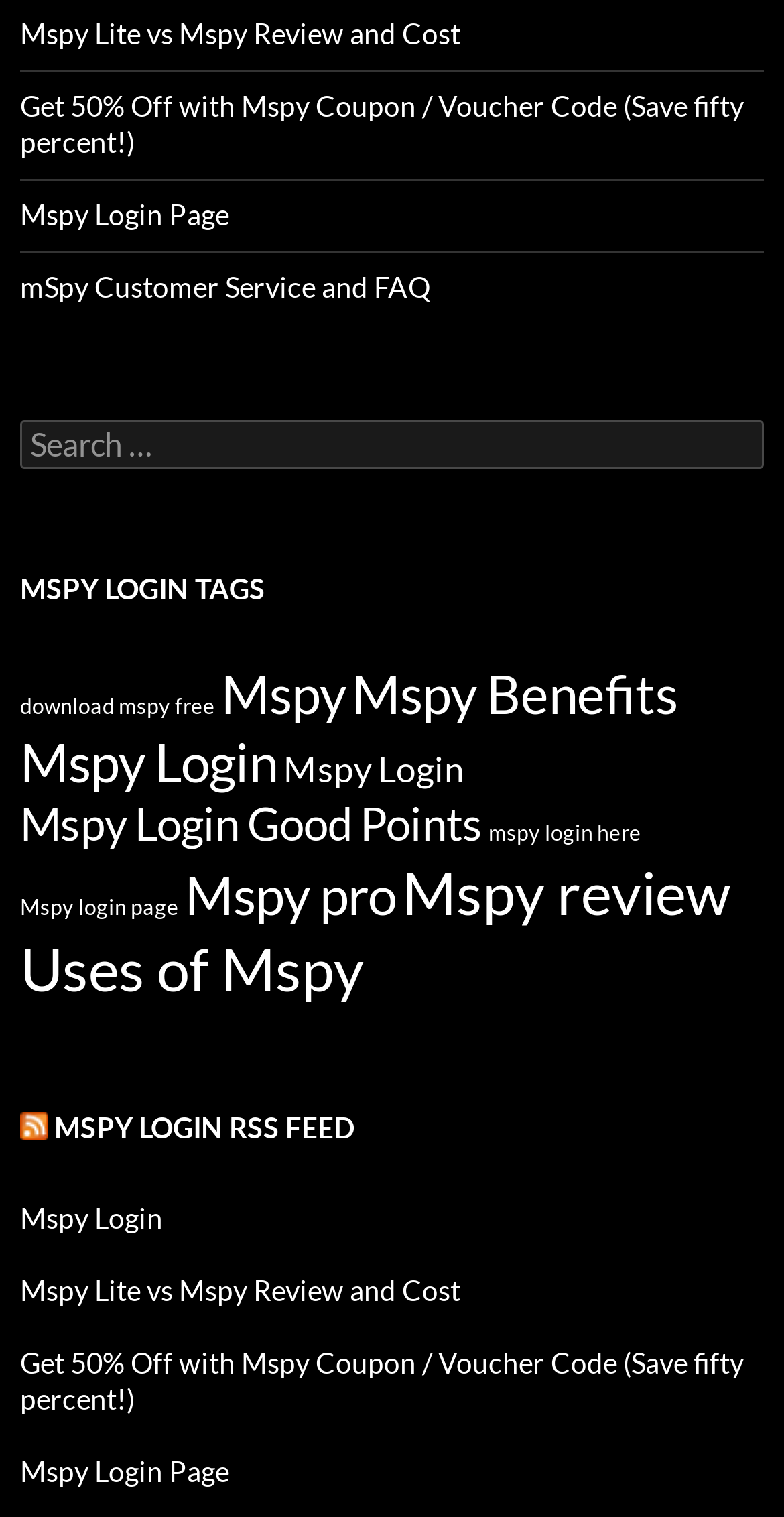Give a succinct answer to this question in a single word or phrase: 
What is the last link on the webpage?

Mspy Login Page